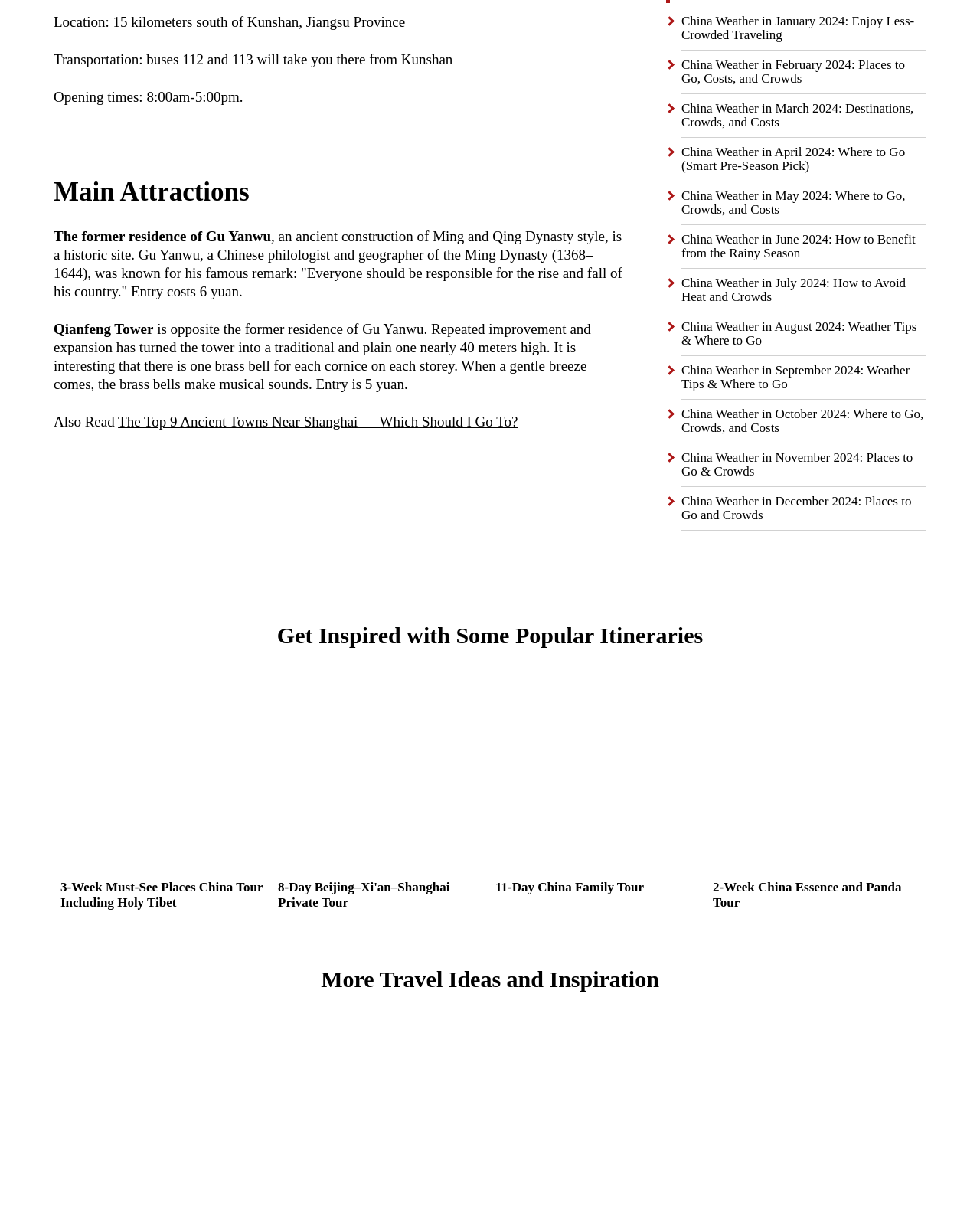Give a concise answer using one word or a phrase to the following question:
What is the location of the attraction?

15 kilometers south of Kunshan, Jiangsu Province